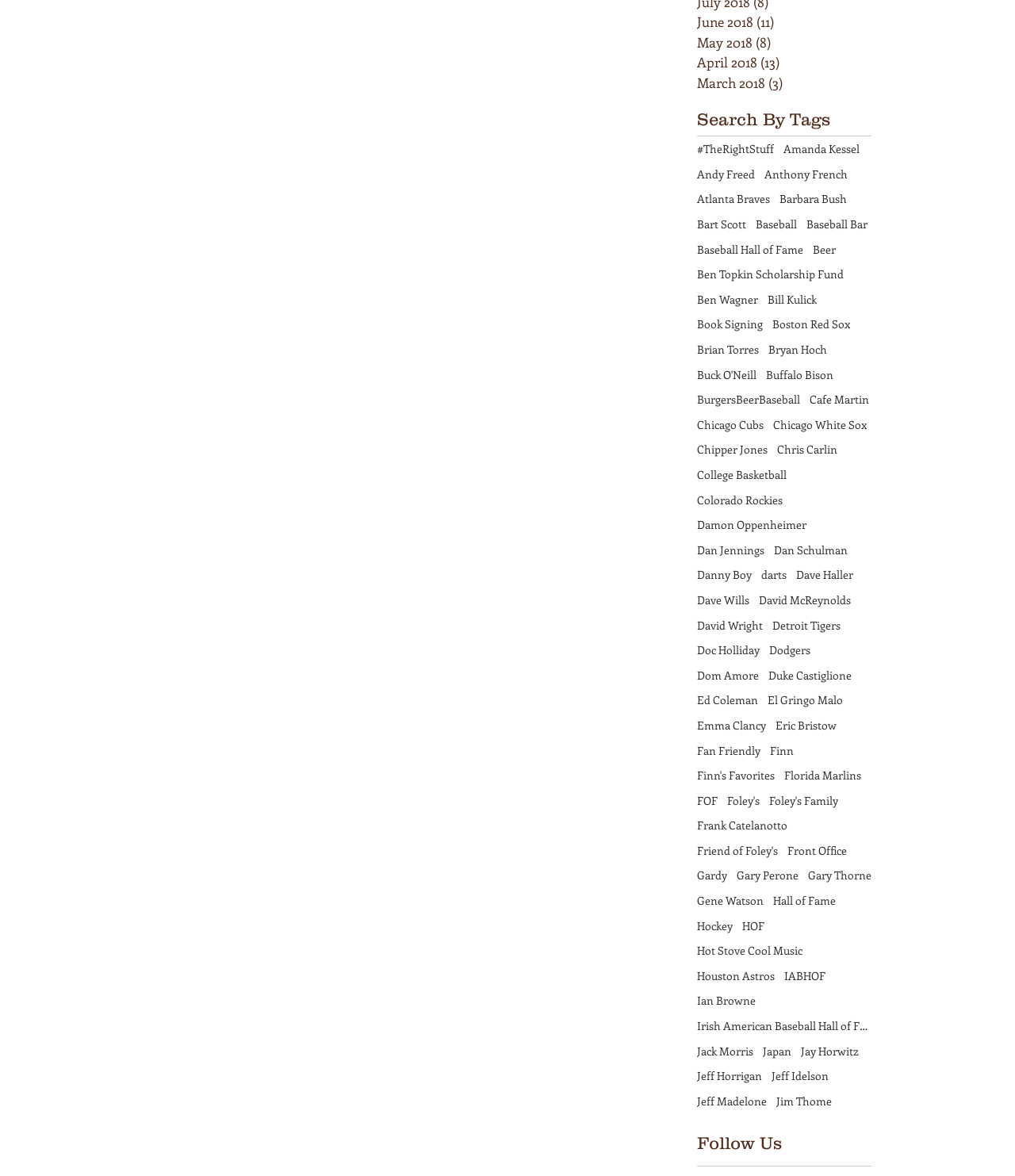Kindly determine the bounding box coordinates for the area that needs to be clicked to execute this instruction: "Click the Oren Wood Works link".

None